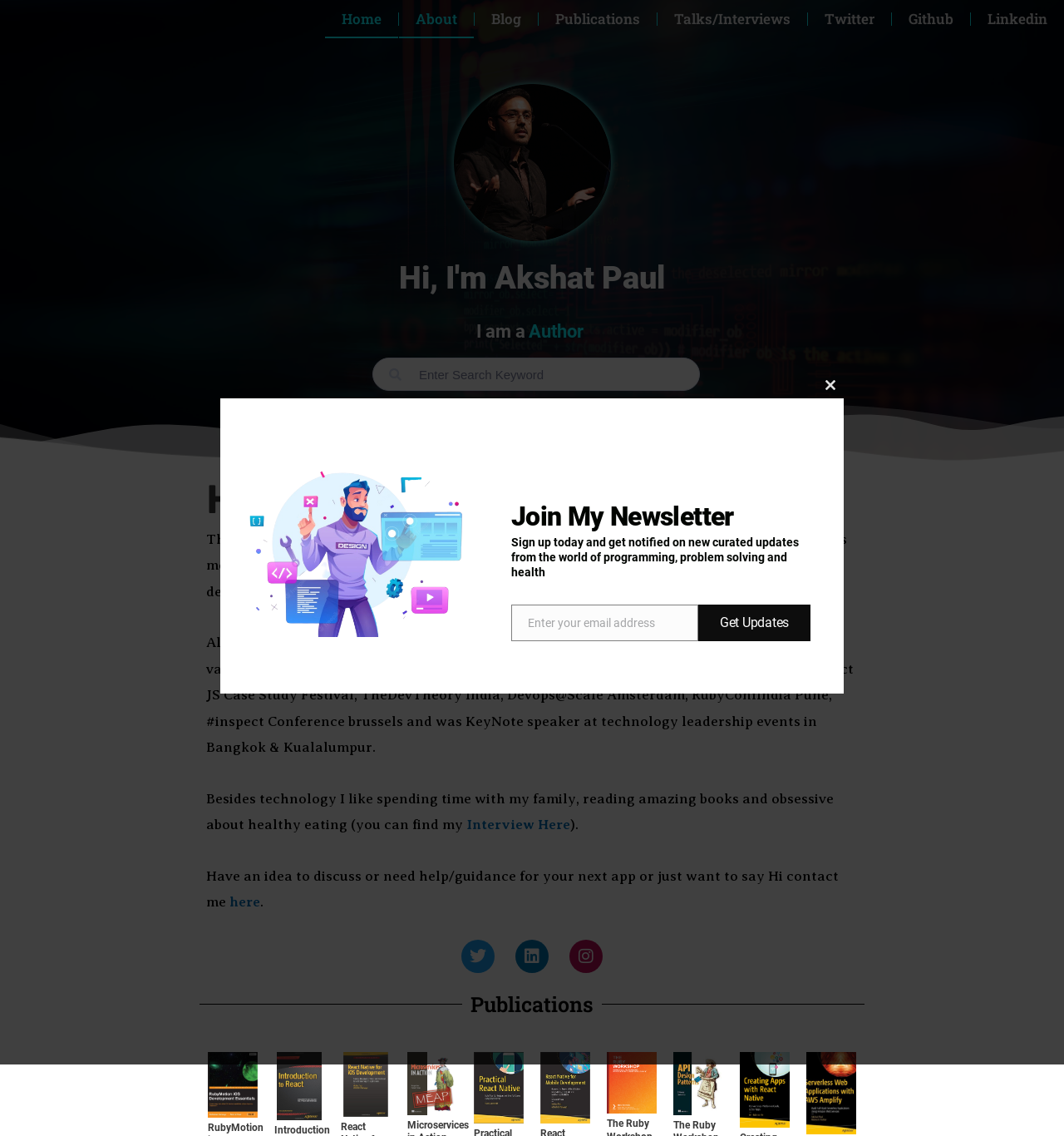Please find and report the bounding box coordinates of the element to click in order to perform the following action: "Get updates on the newsletter". The coordinates should be expressed as four float numbers between 0 and 1, in the format [left, top, right, bottom].

[0.656, 0.532, 0.762, 0.564]